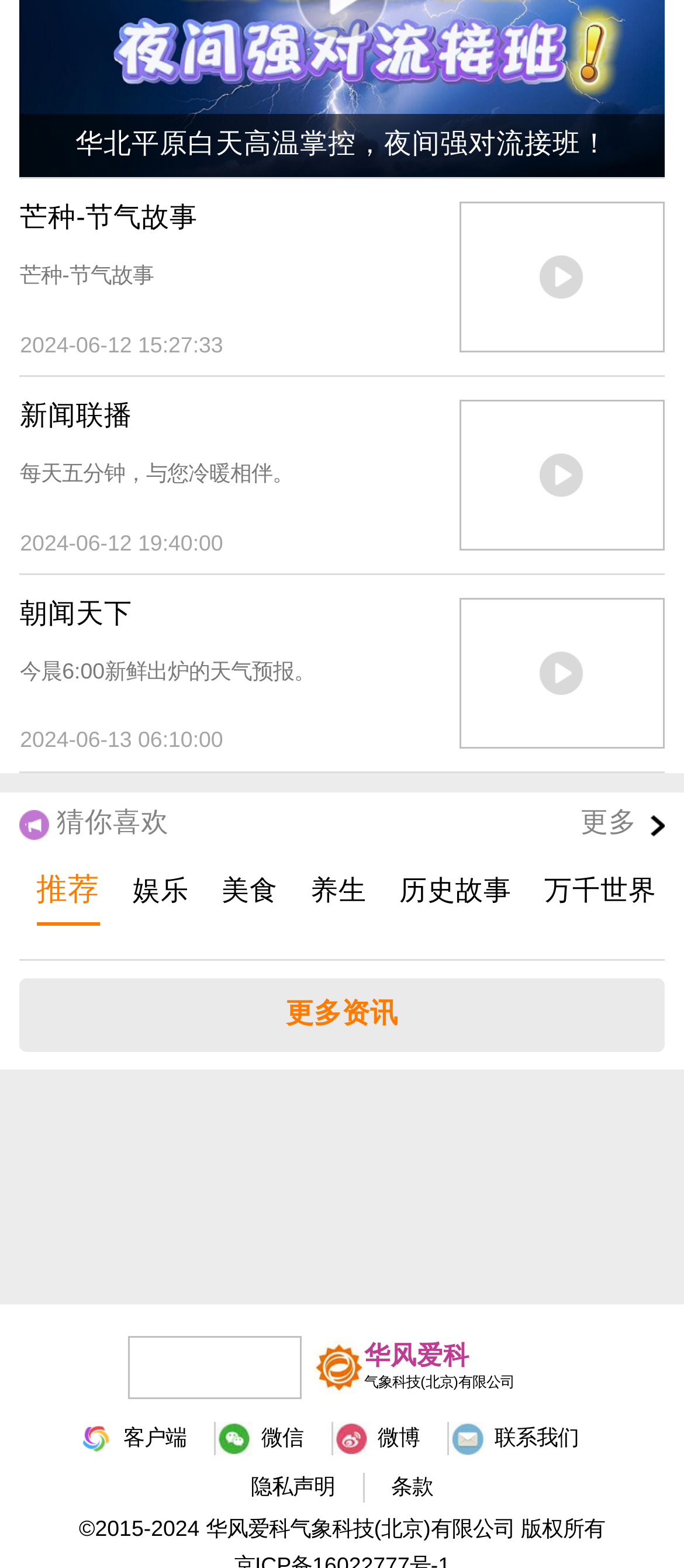Please determine the bounding box coordinates of the section I need to click to accomplish this instruction: "explore 猜你喜欢".

[0.029, 0.506, 0.971, 0.546]